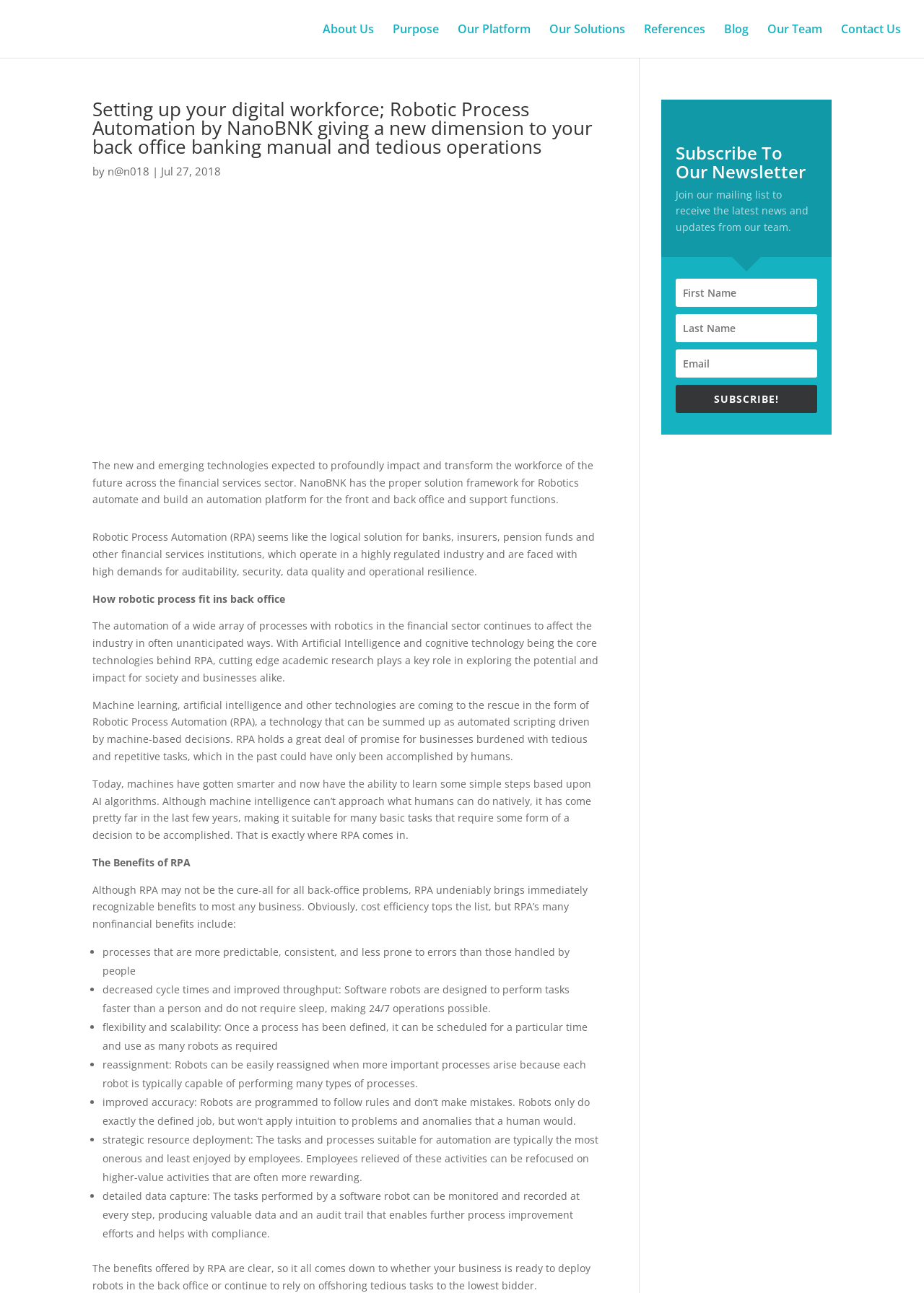Reply to the question below using a single word or brief phrase:
What is the name of the newsletter that users can subscribe to?

Our Newsletter